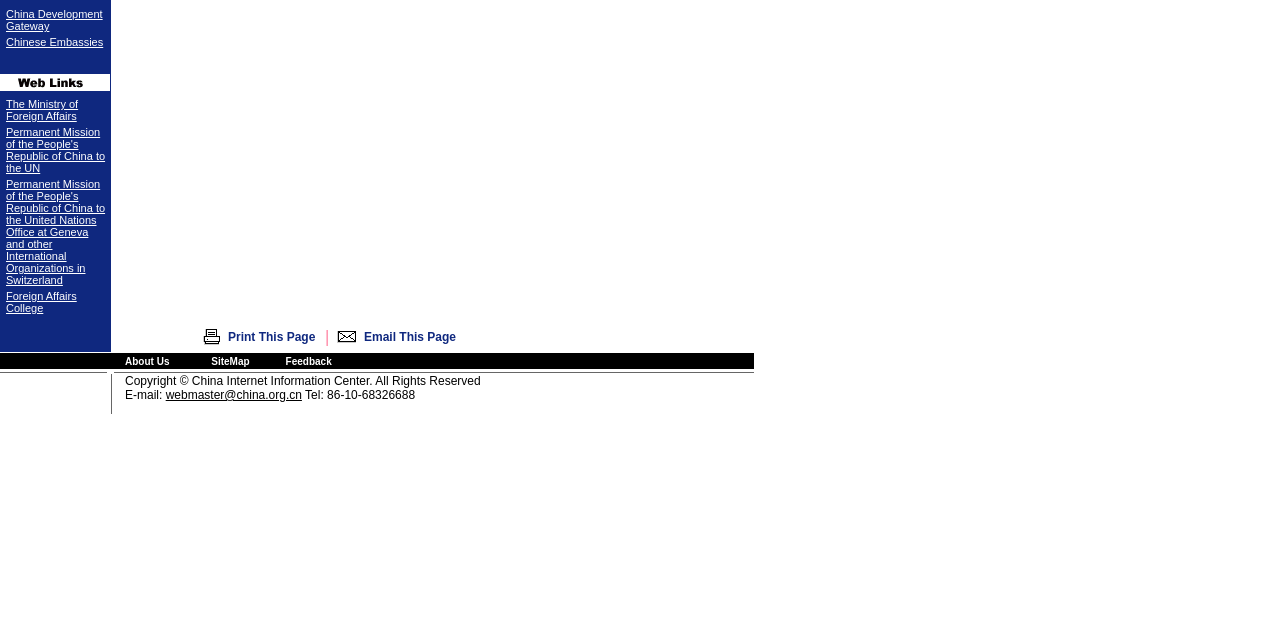Give the bounding box coordinates for this UI element: "Email This Page". The coordinates should be four float numbers between 0 and 1, arranged as [left, top, right, bottom].

[0.284, 0.516, 0.356, 0.538]